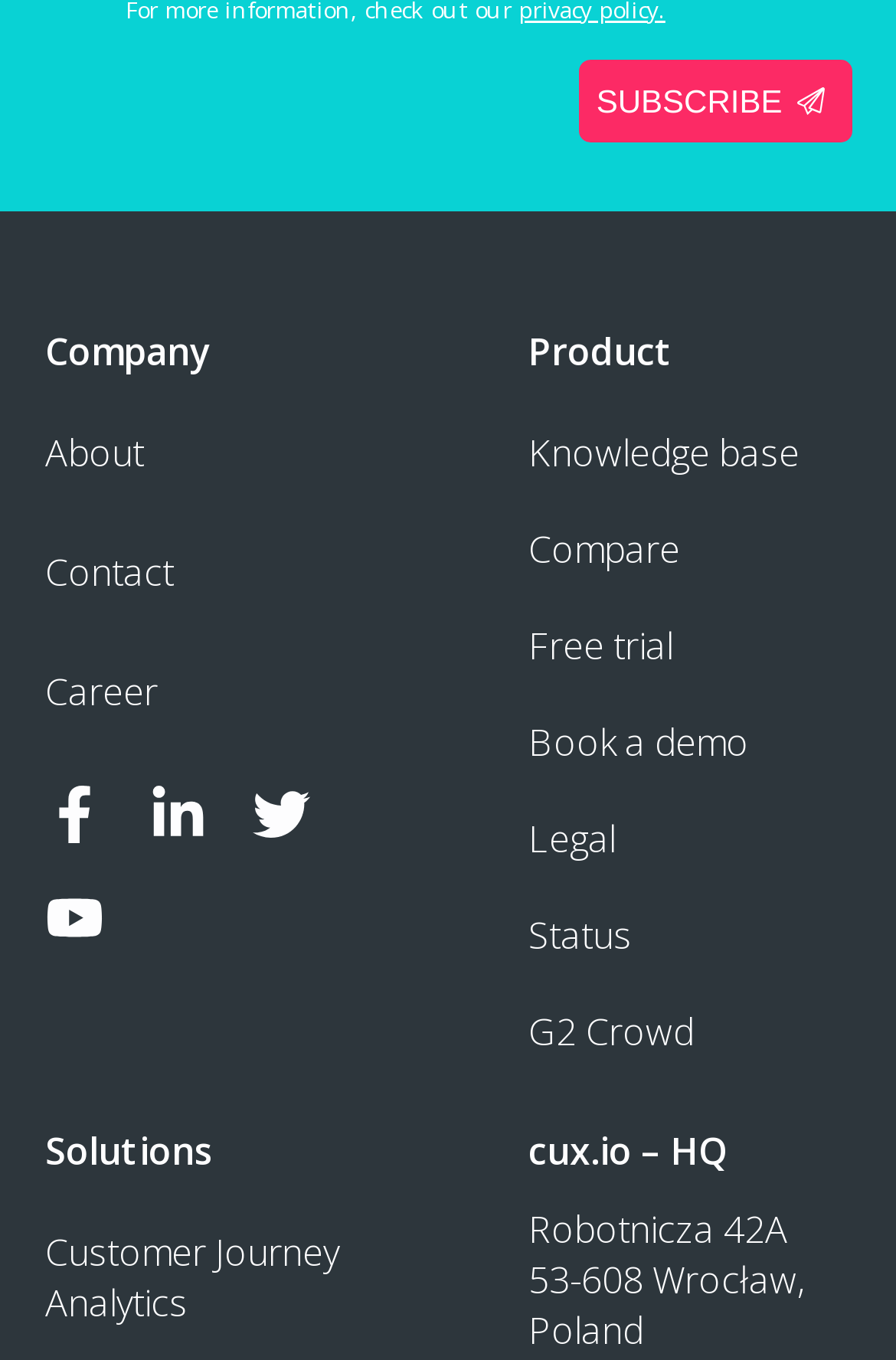Using the provided element description, identify the bounding box coordinates as (top-left x, top-left y, bottom-right x, bottom-right y). Ensure all values are between 0 and 1. Description: value="Subscribe"

[0.645, 0.044, 0.95, 0.105]